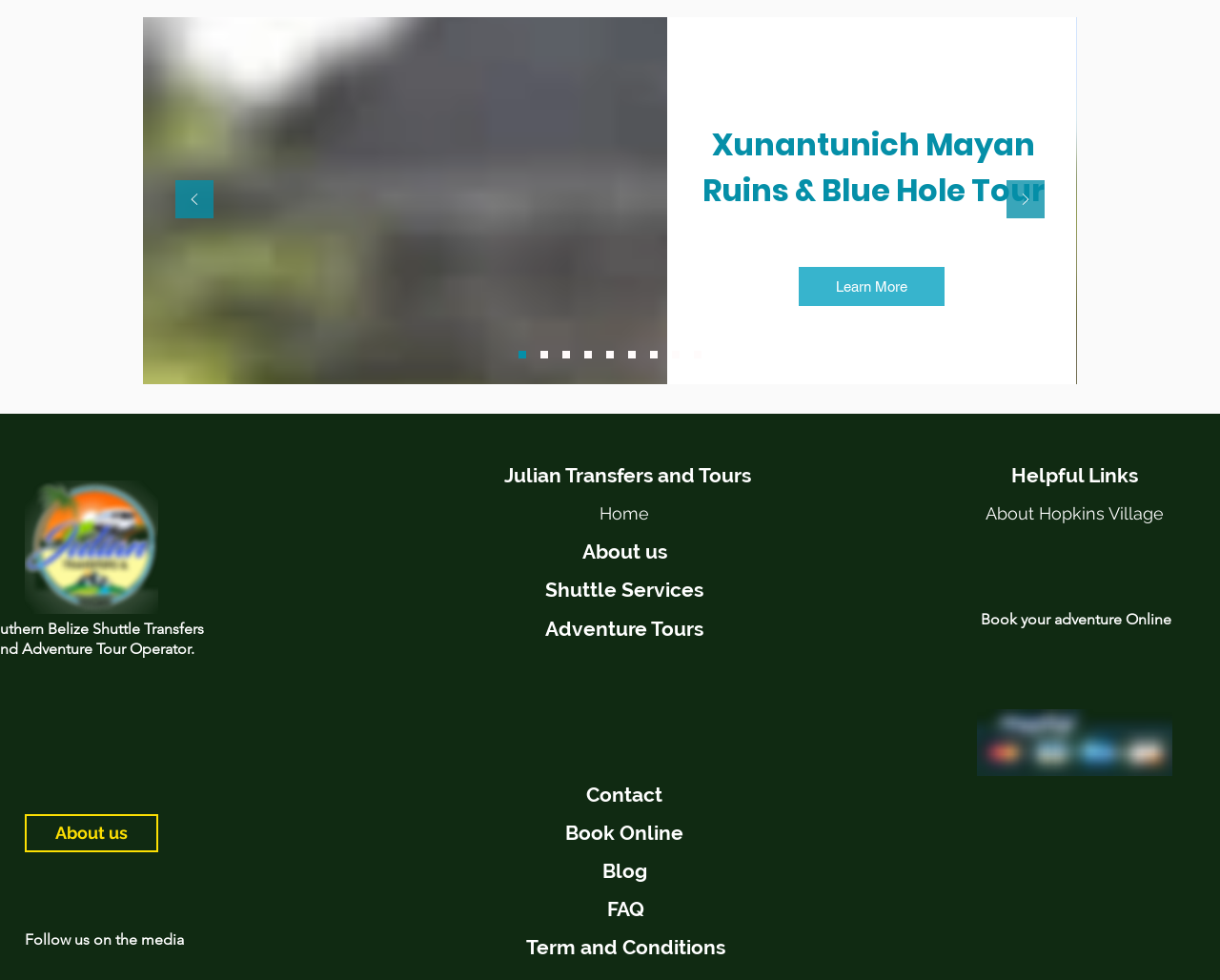Determine the bounding box coordinates of the UI element described below. Use the format (top-left x, top-left y, bottom-right x, bottom-right y) with floating point numbers between 0 and 1: Julian Transfers and Tours

[0.325, 0.466, 0.704, 0.505]